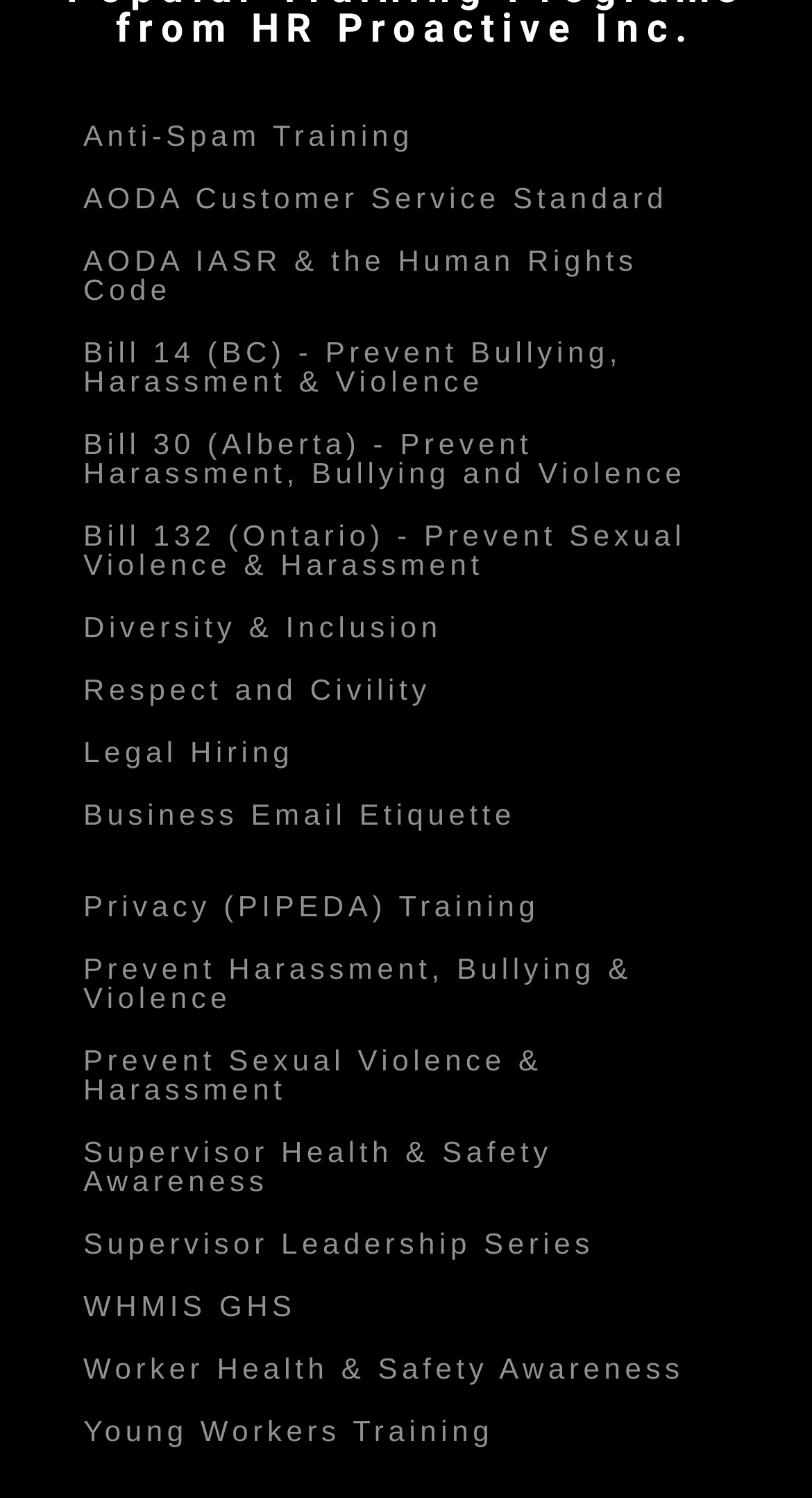Find the bounding box coordinates of the area that needs to be clicked in order to achieve the following instruction: "View AODA Customer Service Standard". The coordinates should be specified as four float numbers between 0 and 1, i.e., [left, top, right, bottom].

[0.103, 0.121, 0.822, 0.143]